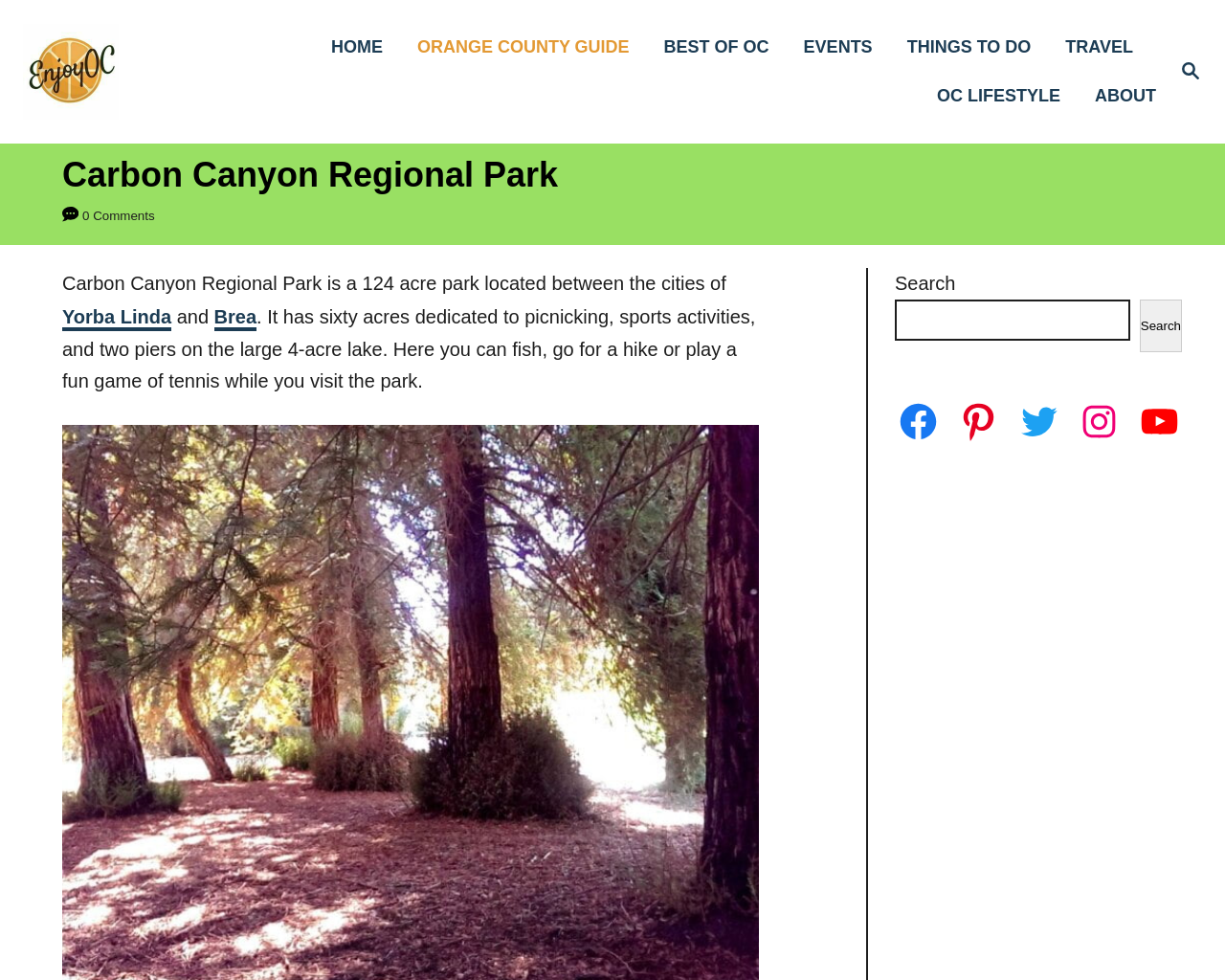Identify the bounding box coordinates of the region that should be clicked to execute the following instruction: "Learn about things to do".

[0.731, 0.023, 0.86, 0.073]